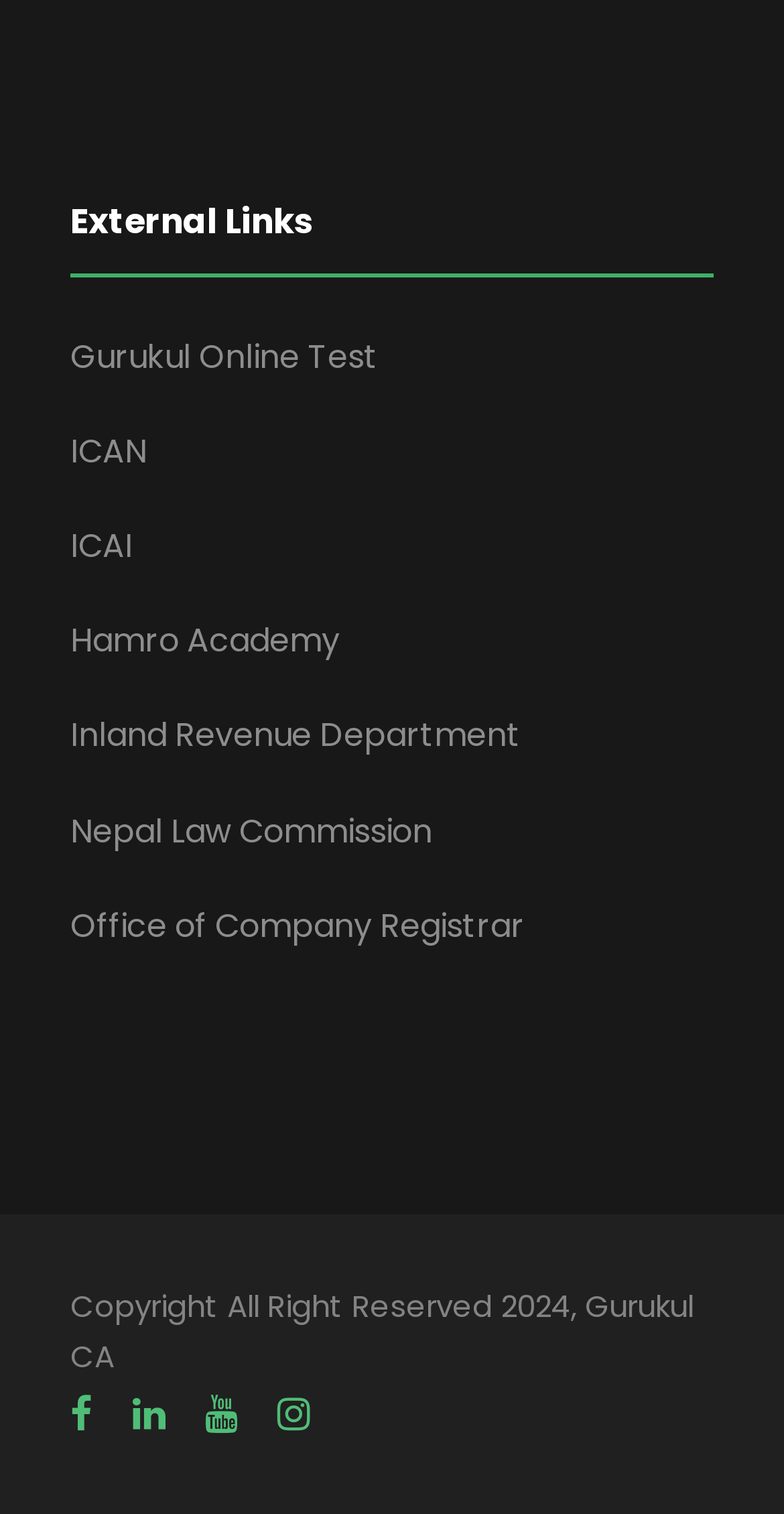Give the bounding box coordinates for the element described as: "Office of Company Registrar".

[0.09, 0.596, 0.669, 0.626]